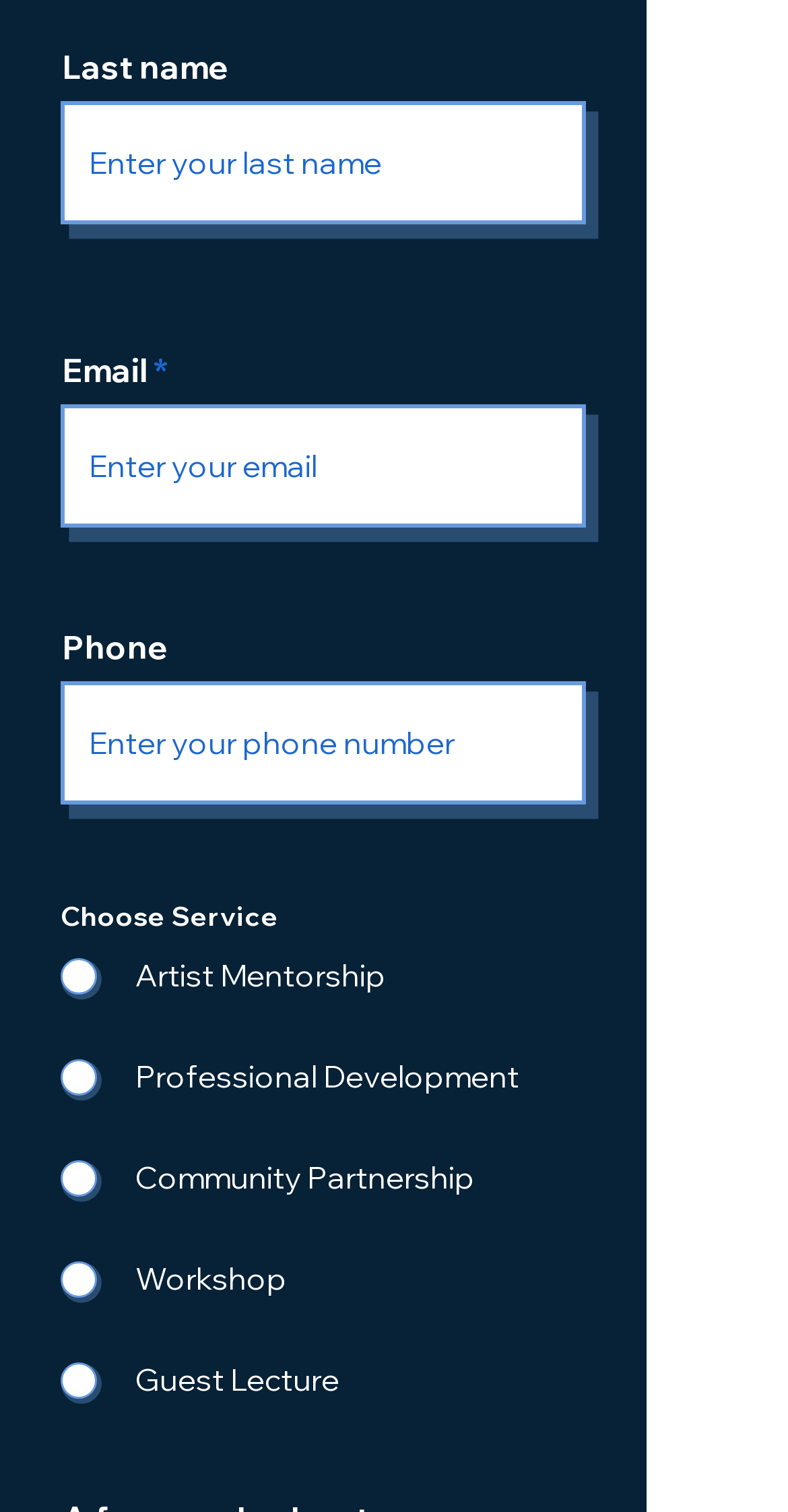Answer with a single word or phrase: 
How many text fields are there?

4